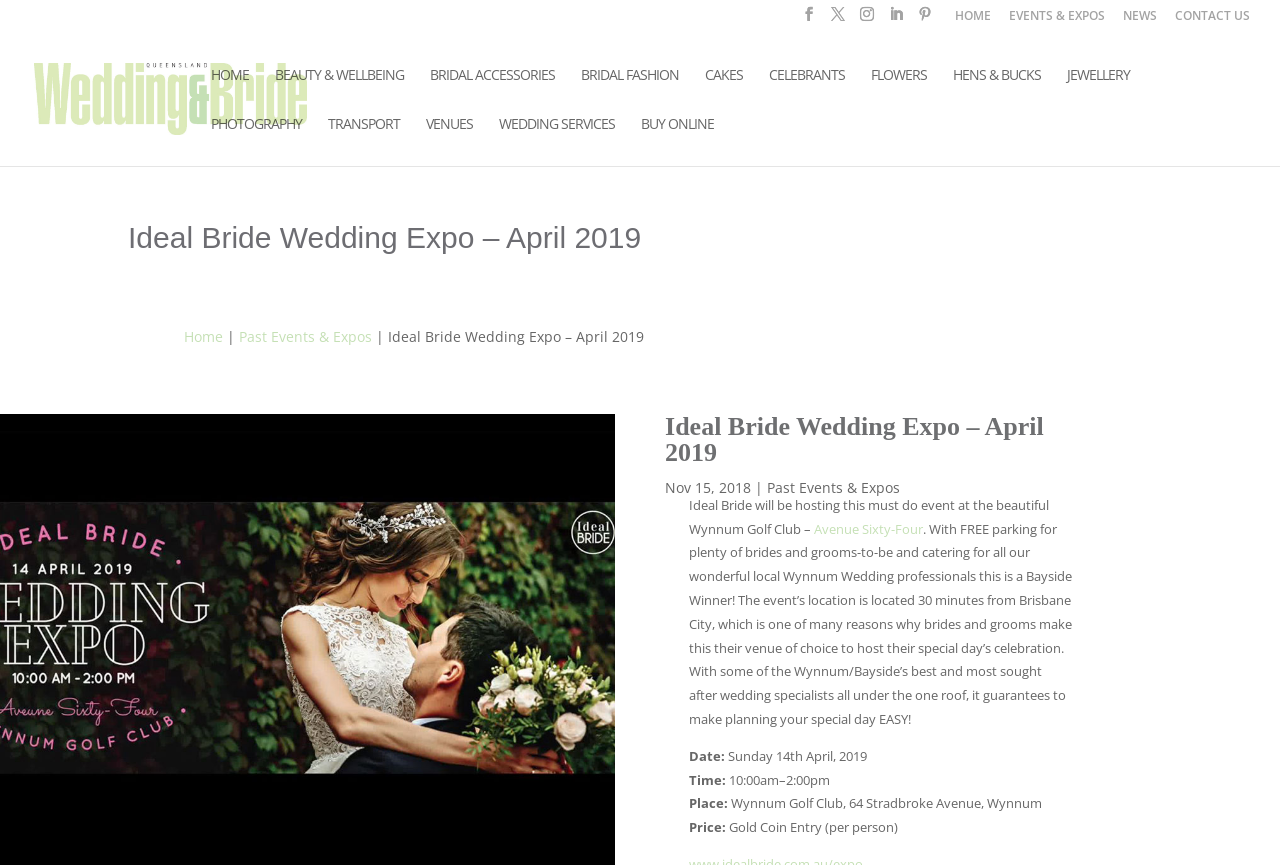Determine the bounding box coordinates of the clickable region to follow the instruction: "View Ideal Bride Wedding Expo – April 2019".

[0.1, 0.258, 0.9, 0.304]